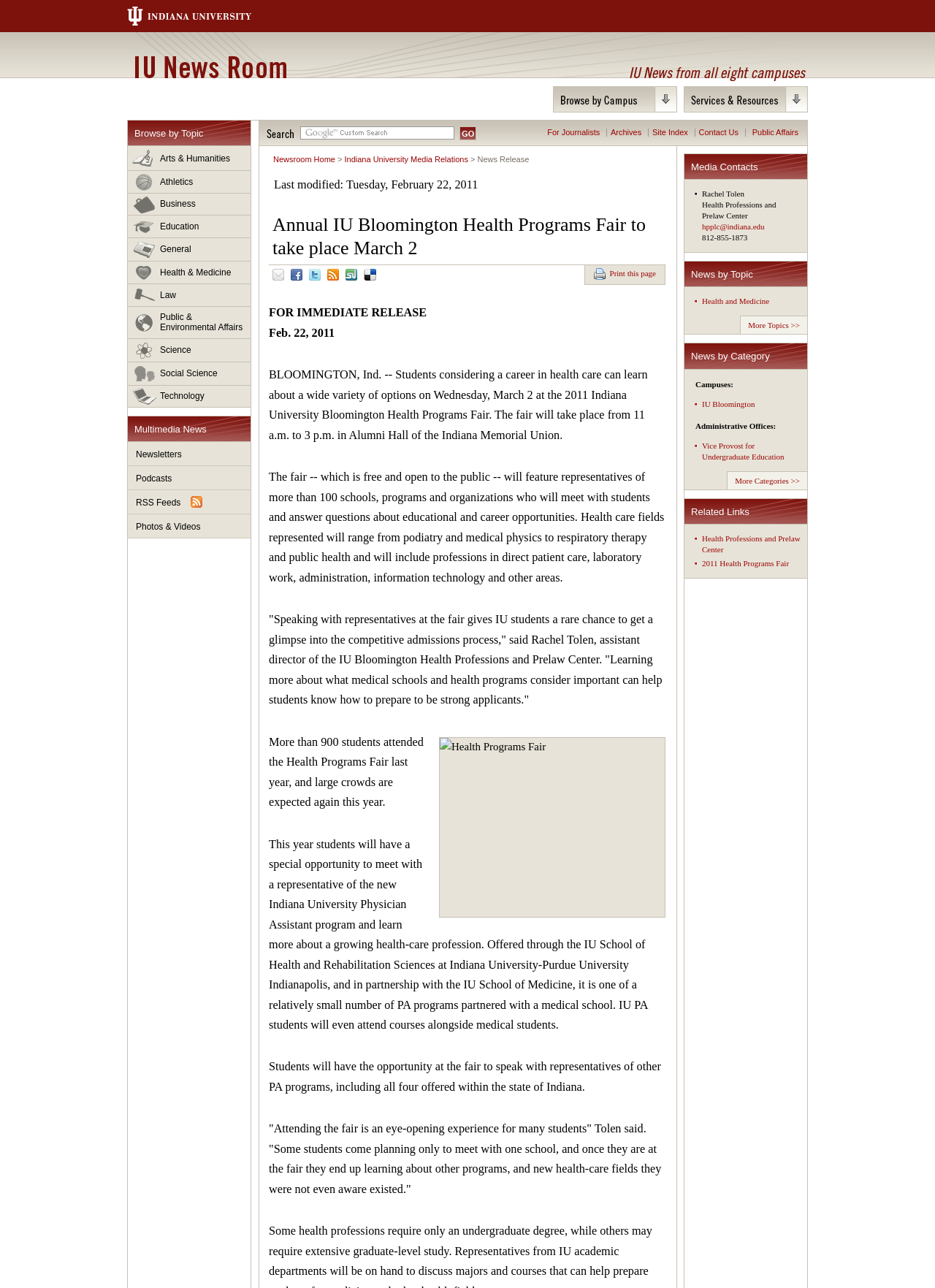Please identify the bounding box coordinates of the element's region that should be clicked to execute the following instruction: "Go to Leica shutter count page". The bounding box coordinates must be four float numbers between 0 and 1, i.e., [left, top, right, bottom].

None